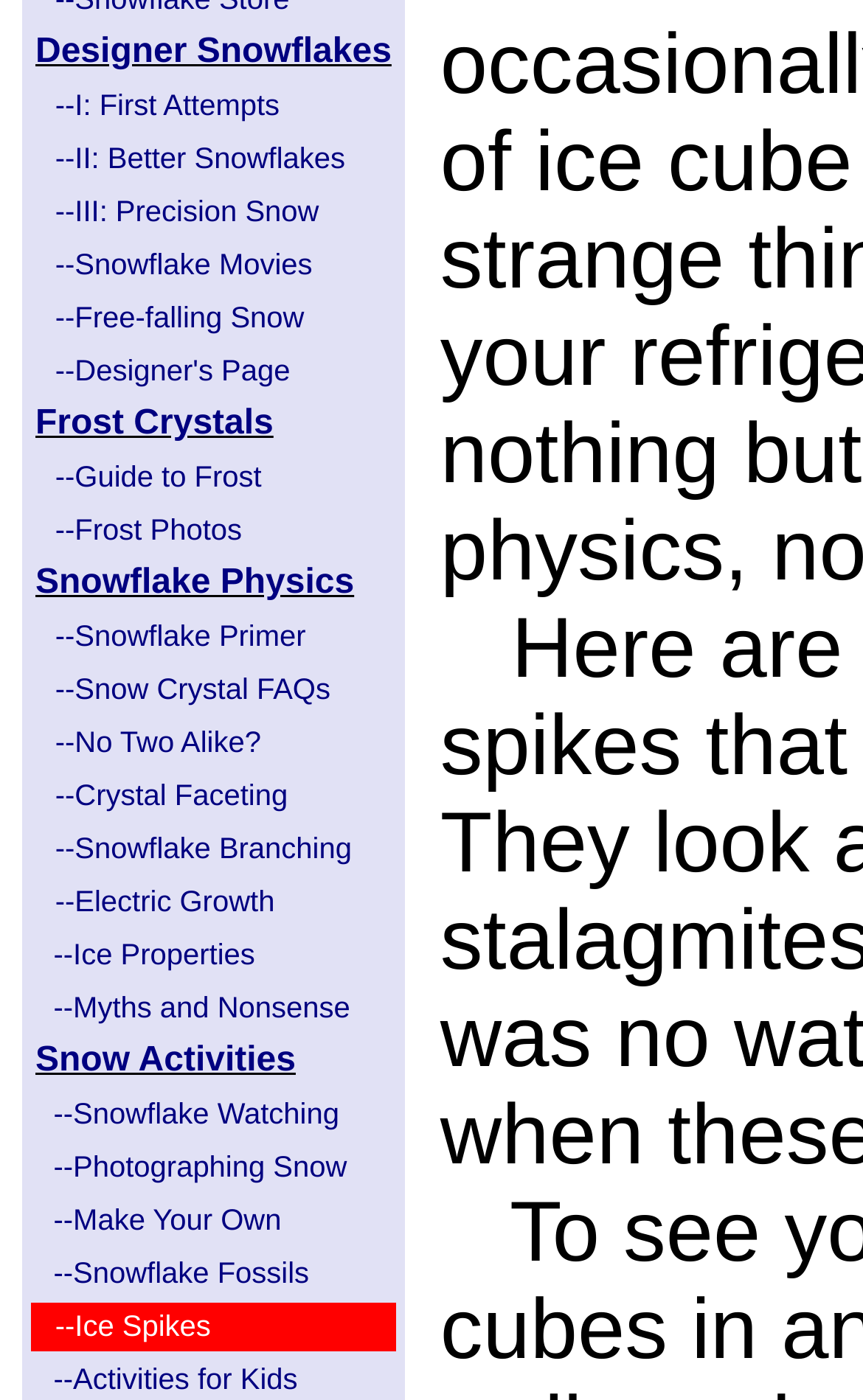Determine the bounding box coordinates (top-left x, top-left y, bottom-right x, bottom-right y) of the UI element described in the following text: --I: First Attempts

[0.064, 0.062, 0.324, 0.088]